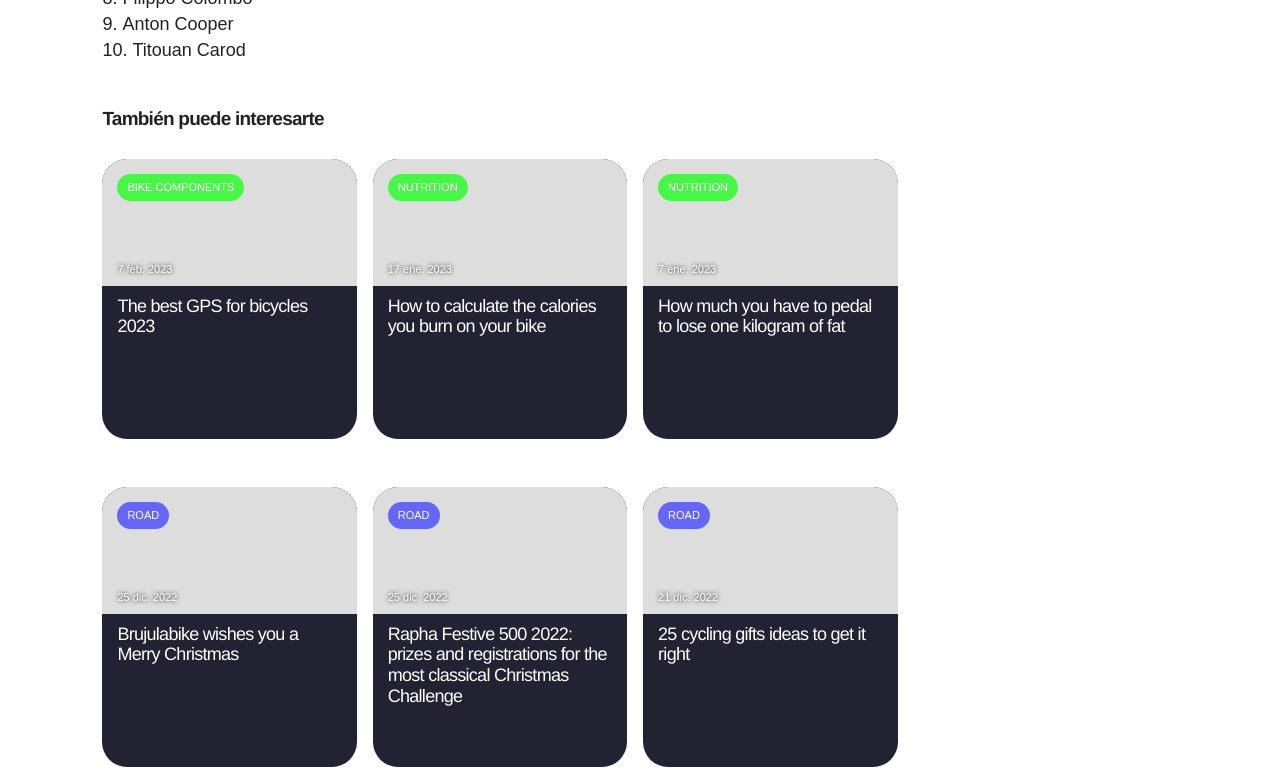Pinpoint the bounding box coordinates of the clickable area needed to execute the instruction: "Explore the article about Rapha Festive 500 2022". The coordinates should be specified as four float numbers between 0 and 1, i.e., [left, top, right, bottom].

[0.291, 0.772, 0.49, 0.793]